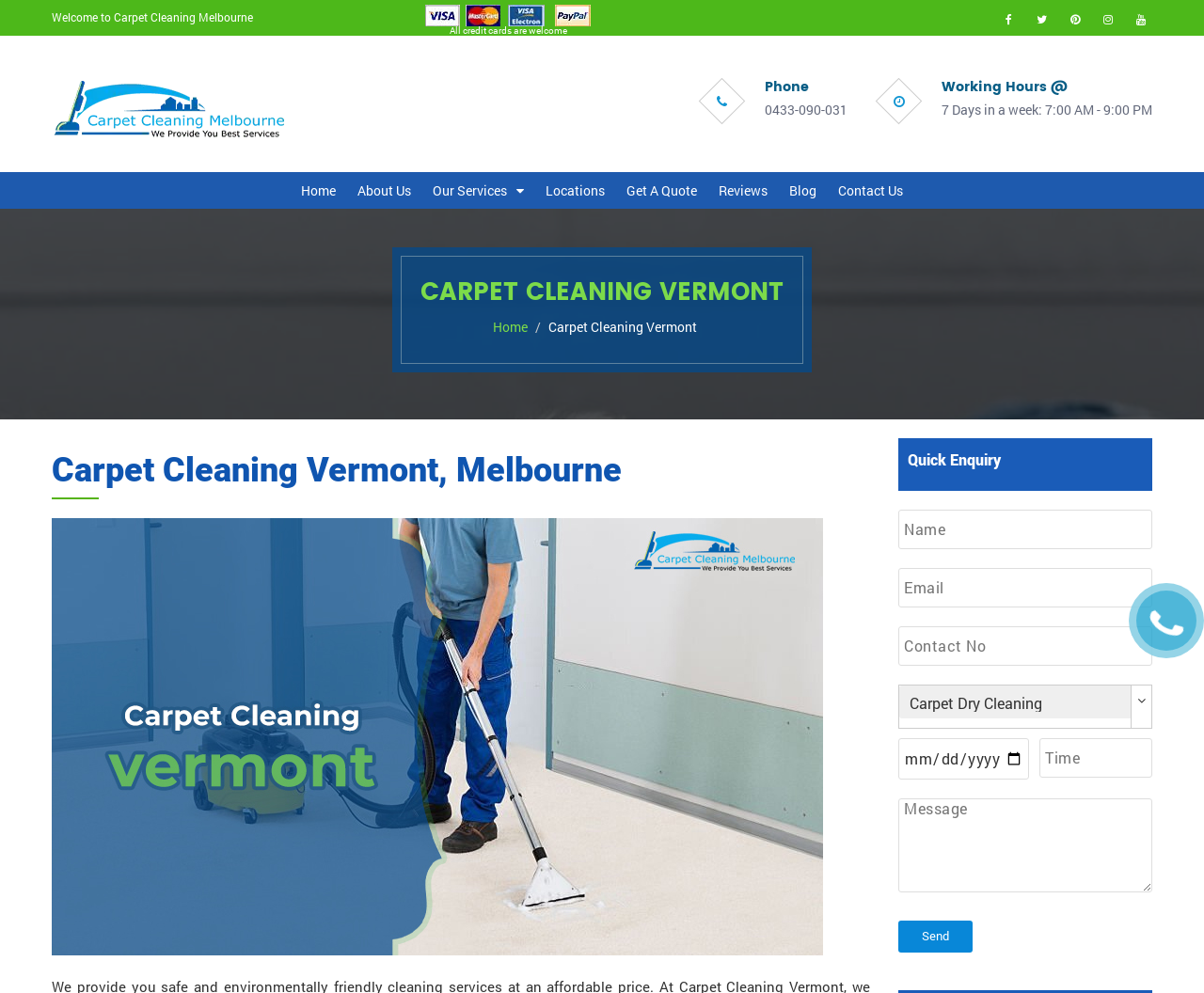Pinpoint the bounding box coordinates of the area that must be clicked to complete this instruction: "Click the 'Send' button".

[0.746, 0.927, 0.808, 0.959]